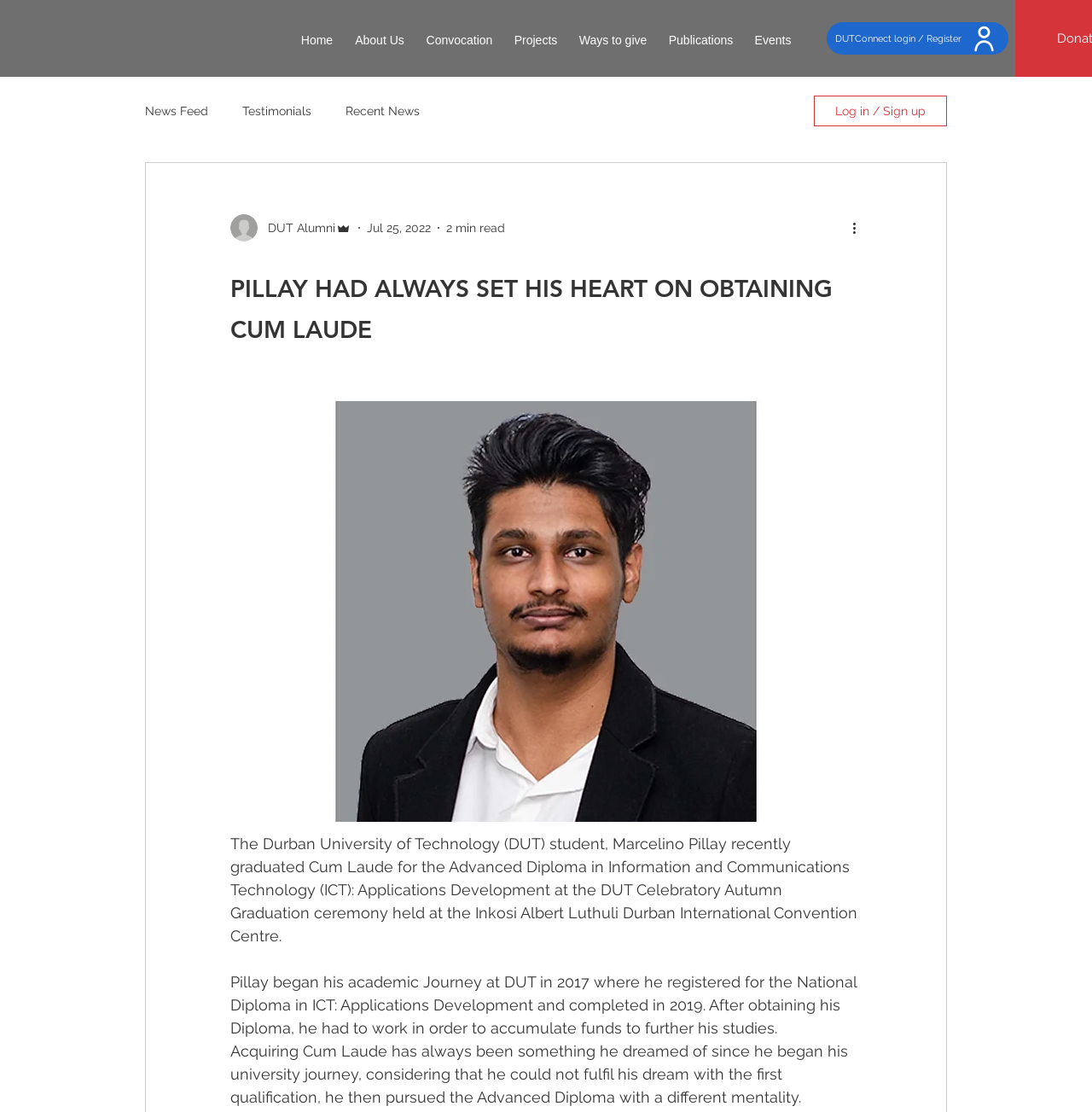Kindly determine the bounding box coordinates for the clickable area to achieve the given instruction: "Read the post 'Monsters on the Run'".

None